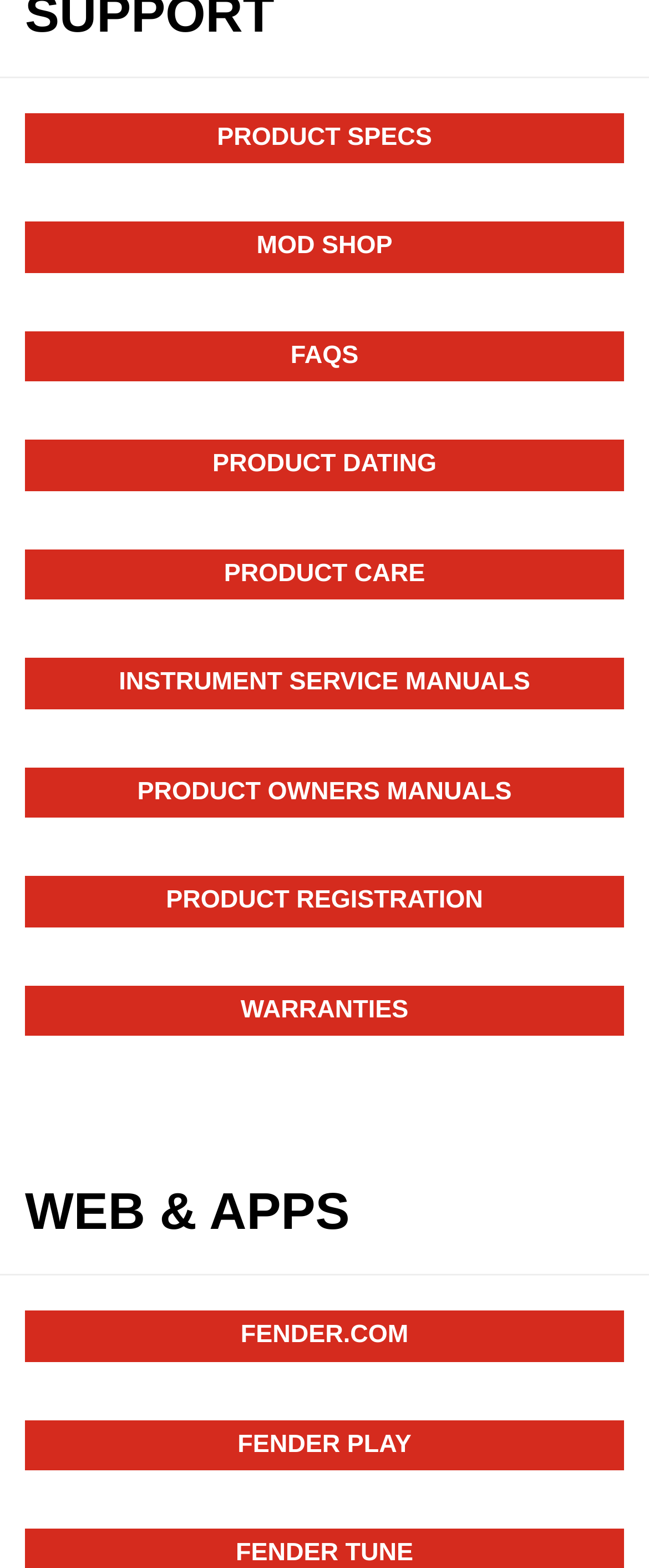Determine the bounding box coordinates of the section to be clicked to follow the instruction: "Explore the mod shop". The coordinates should be given as four float numbers between 0 and 1, formatted as [left, top, right, bottom].

[0.038, 0.141, 0.962, 0.174]